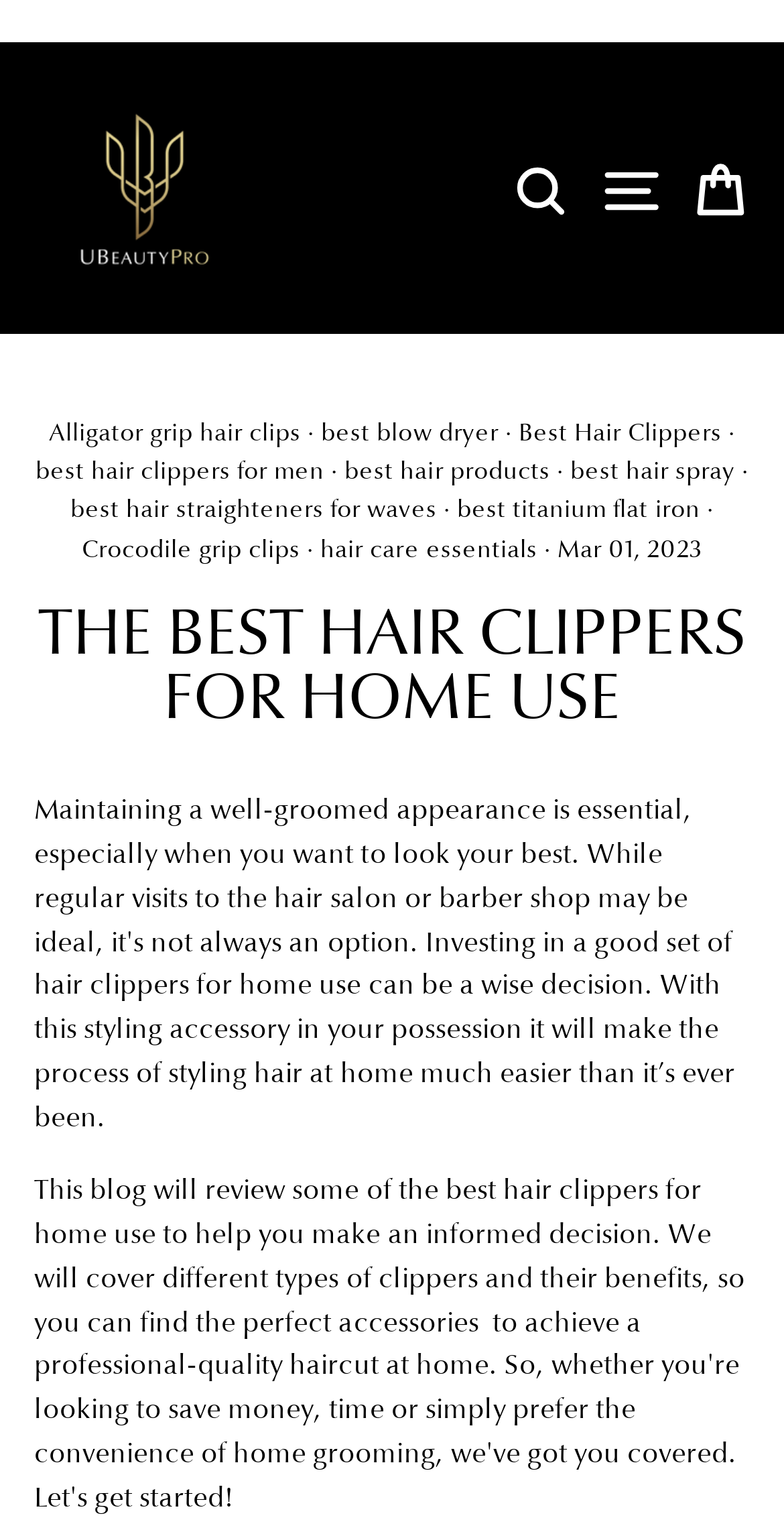Provide a single word or phrase to answer the given question: 
What is the main topic of the webpage?

Hair Clippers